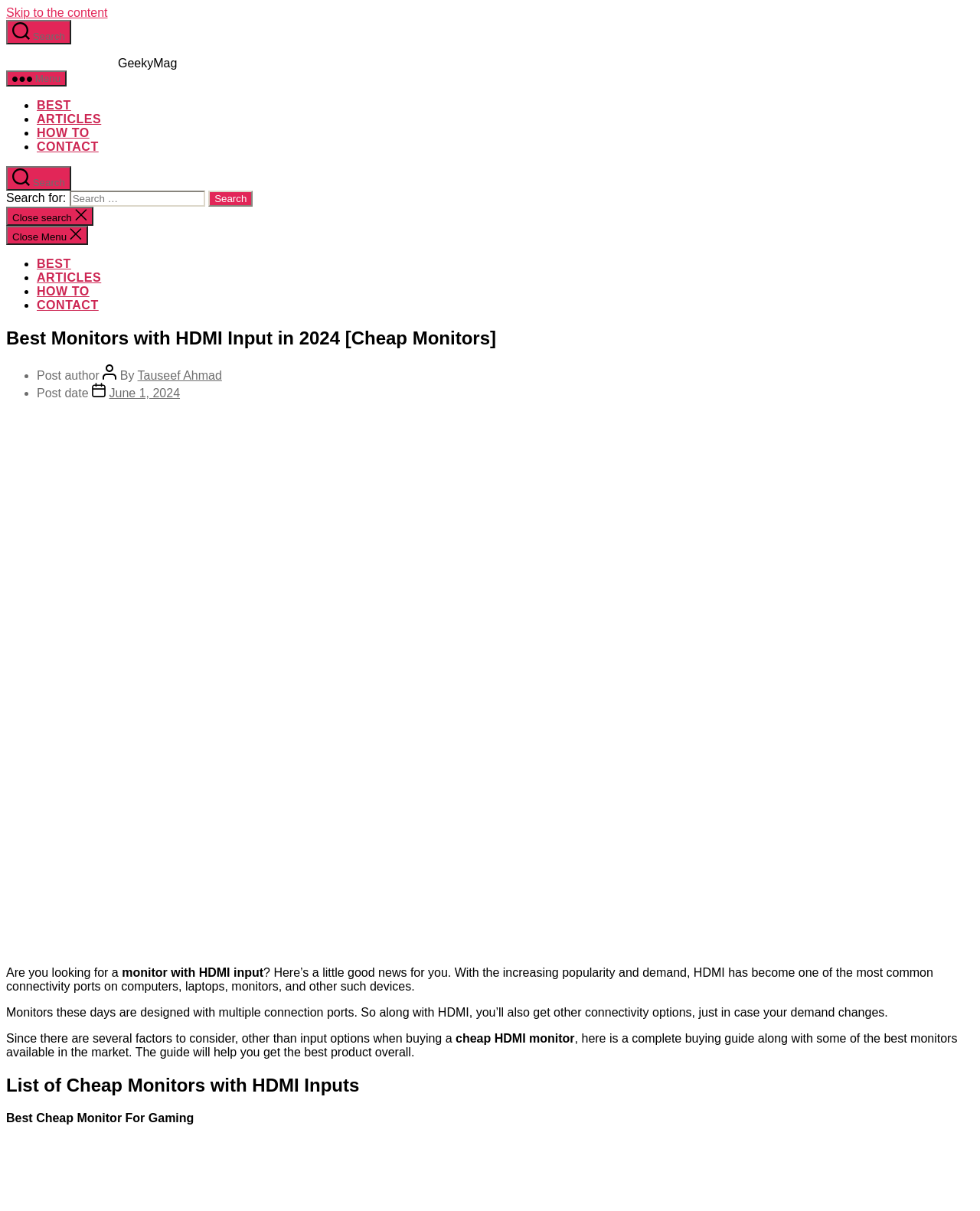Summarize the webpage comprehensively, mentioning all visible components.

The webpage is about finding the best monitors with HDMI inputs, specifically cheap options. At the top, there is a navigation menu with links to "BEST", "ARTICLES", "HOW TO", and "CONTACT". Below the menu, there is a search bar with a "Search" button. 

The main content of the page starts with a heading "Best Monitors with HDMI Input in 2024 [Cheap Monitors]" followed by information about the post author and date. 

There is a large image of an HDMI computer monitor, taking up most of the width of the page. Below the image, there is a section of text that introduces the topic of monitors with HDMI inputs, explaining that they often come with multiple connection ports. 

The text continues, discussing the factors to consider when buying a cheap HDMI monitor and introducing a buying guide and a list of available monitors. 

The list of monitors is headed by "List of Cheap Monitors with HDMI Inputs" and includes a section titled "Best Cheap Monitor For Gaming". There is also a smaller image of an LG 43UN700-B Review monitor.